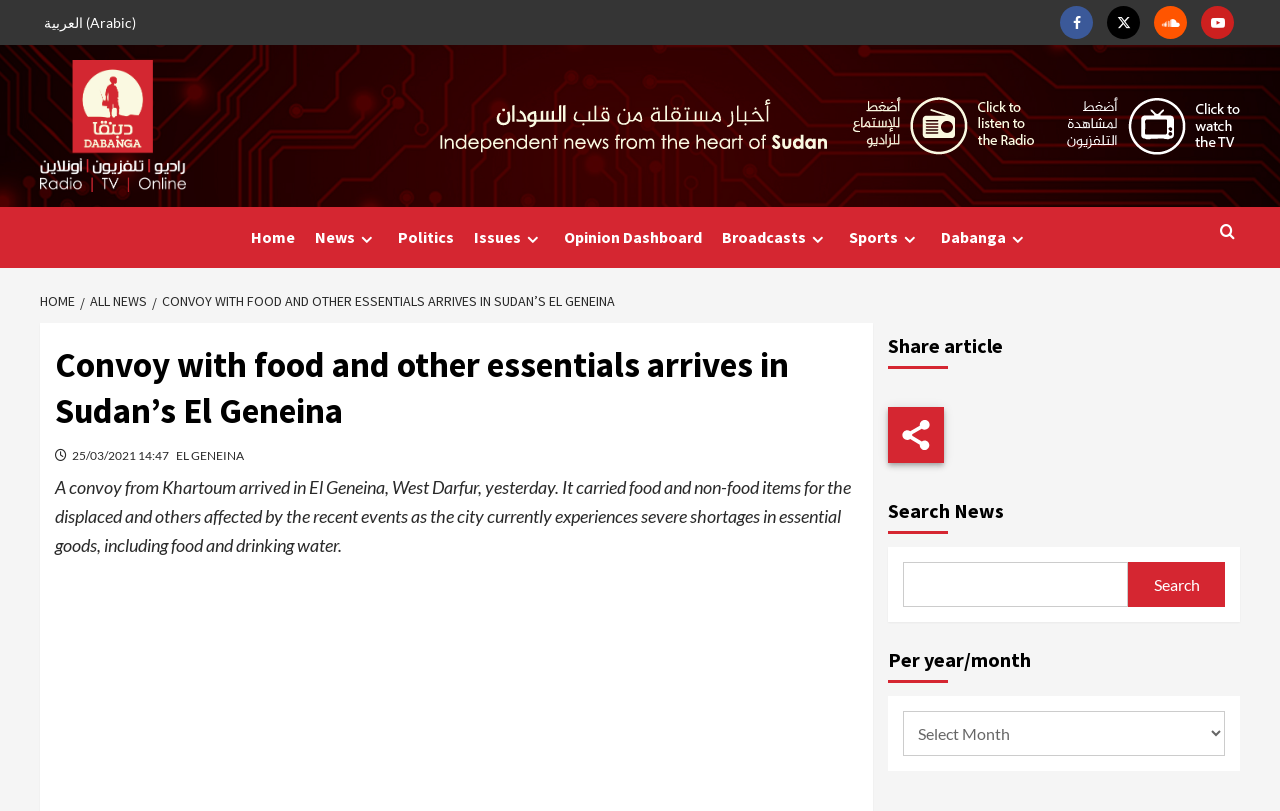What is the purpose of the convoy?
Please provide a comprehensive and detailed answer to the question.

I found the answer by reading the text of the news article, which explains the purpose of the convoy.